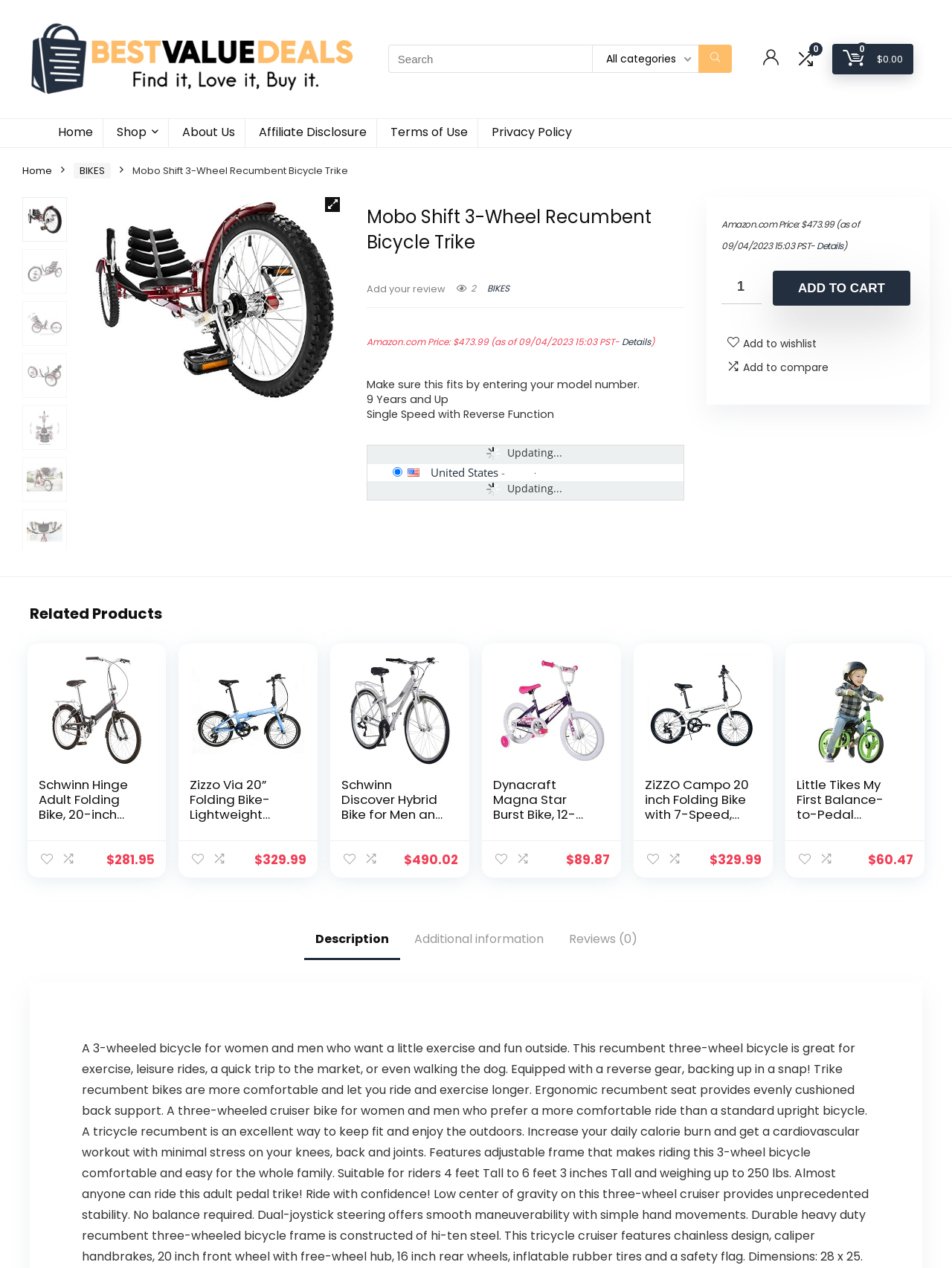What is the name of the related product with 20-inch wheels?
Deliver a detailed and extensive answer to the question.

The name of the related product with 20-inch wheels can be found in the heading element with the text 'Schwinn Hinge Adult Folding Bike, 20-inch Wheels, Rear Carry Rack, Carrying Bag, Multiple Colors'.